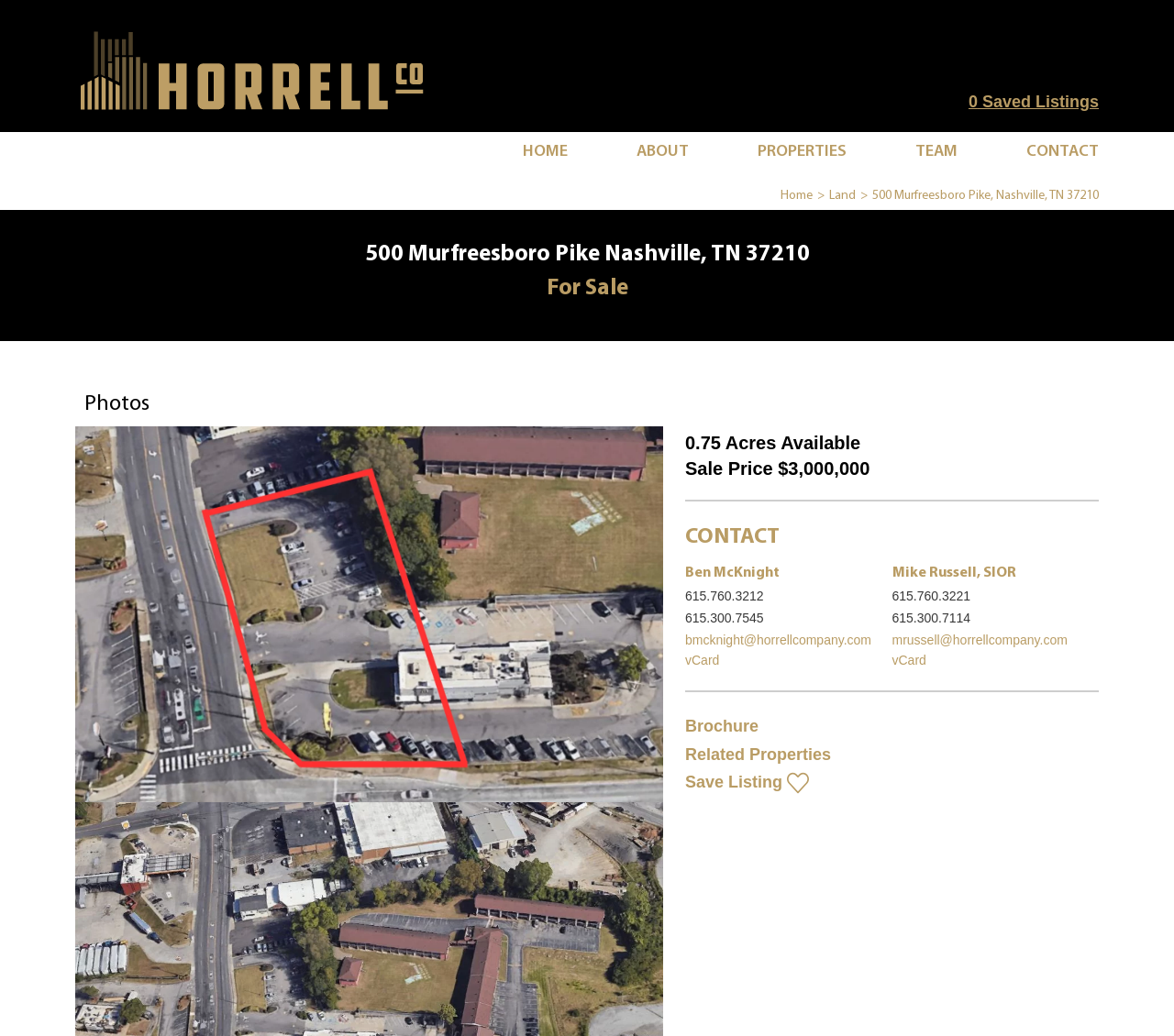Please answer the following question using a single word or phrase: 
What is the purpose of the 'Save Listing' button?

To save the property listing